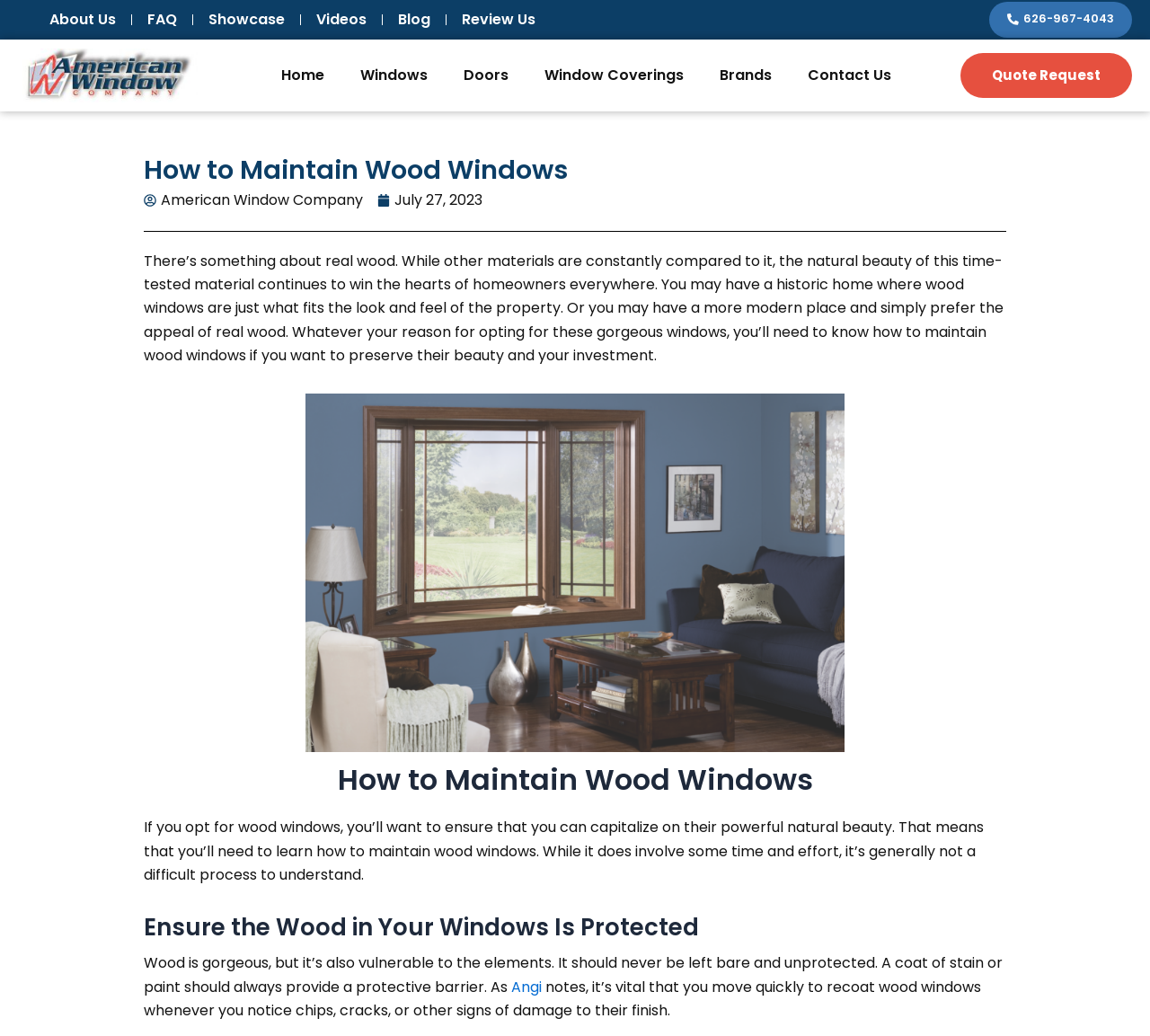What is the name of the company mentioned in the article?
Please use the visual content to give a single word or phrase answer.

American Window Company